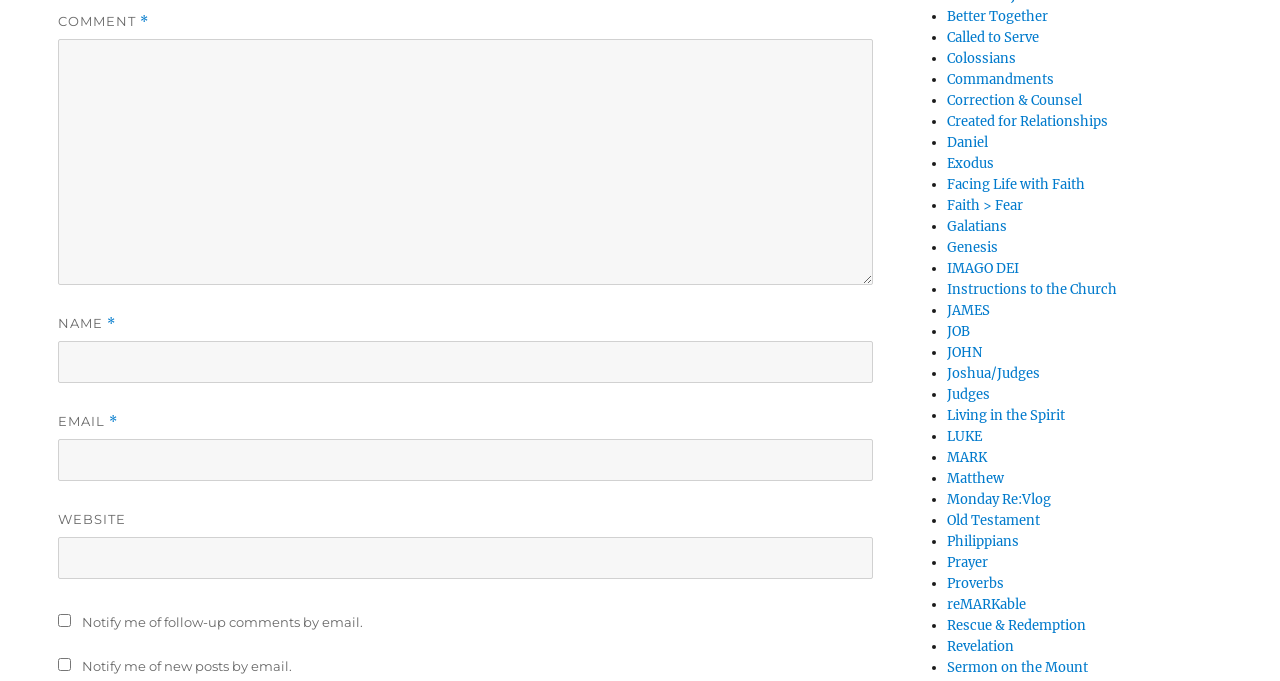What is the purpose of the checkboxes?
Based on the screenshot, provide your answer in one word or phrase.

To notify of comments or posts by email